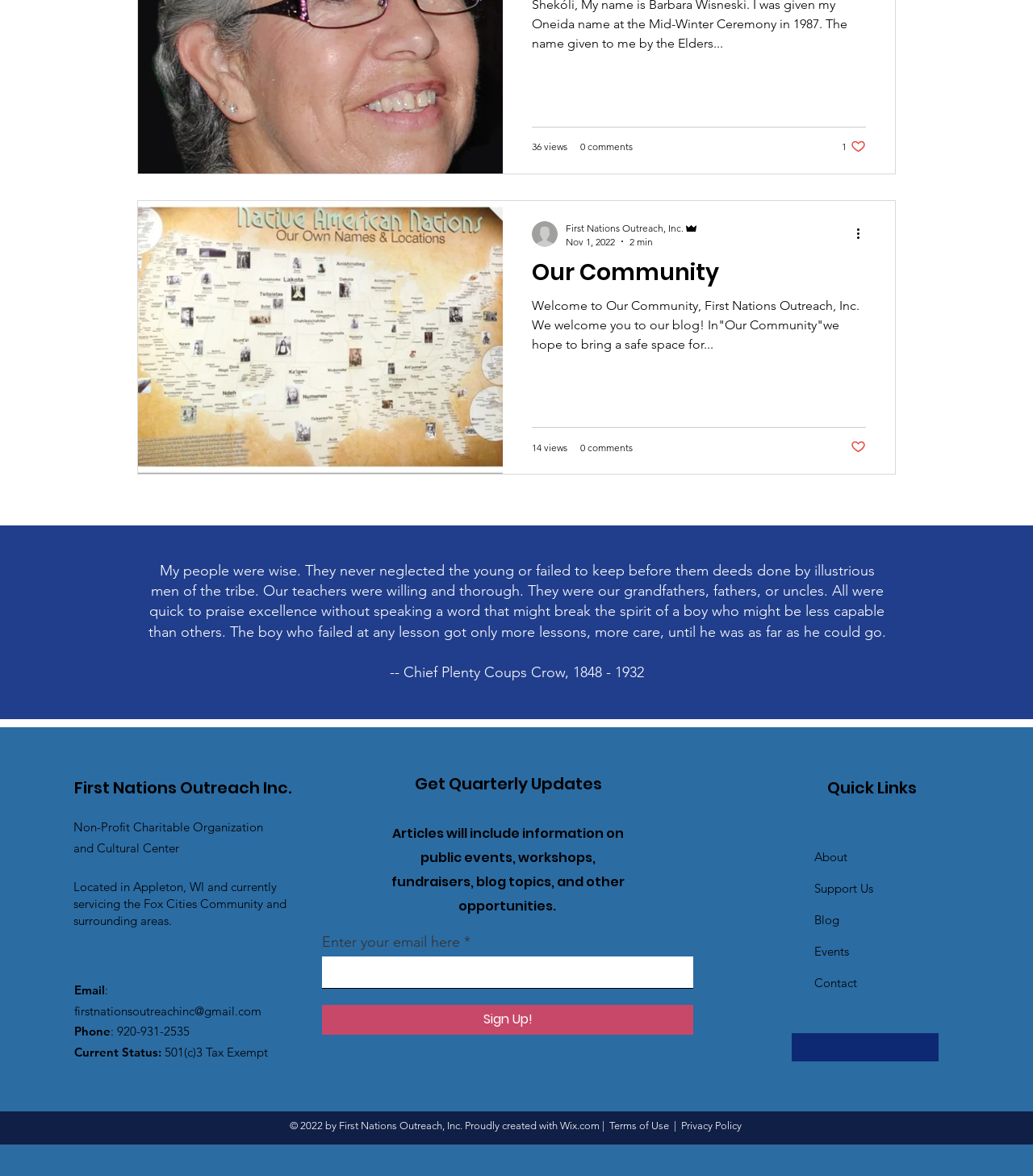How many views does the latest article have?
Please provide a comprehensive answer based on the information in the image.

I found the answer by looking at the top section of the webpage, where it says '36 views' next to the article title. This indicates that the latest article has 36 views.